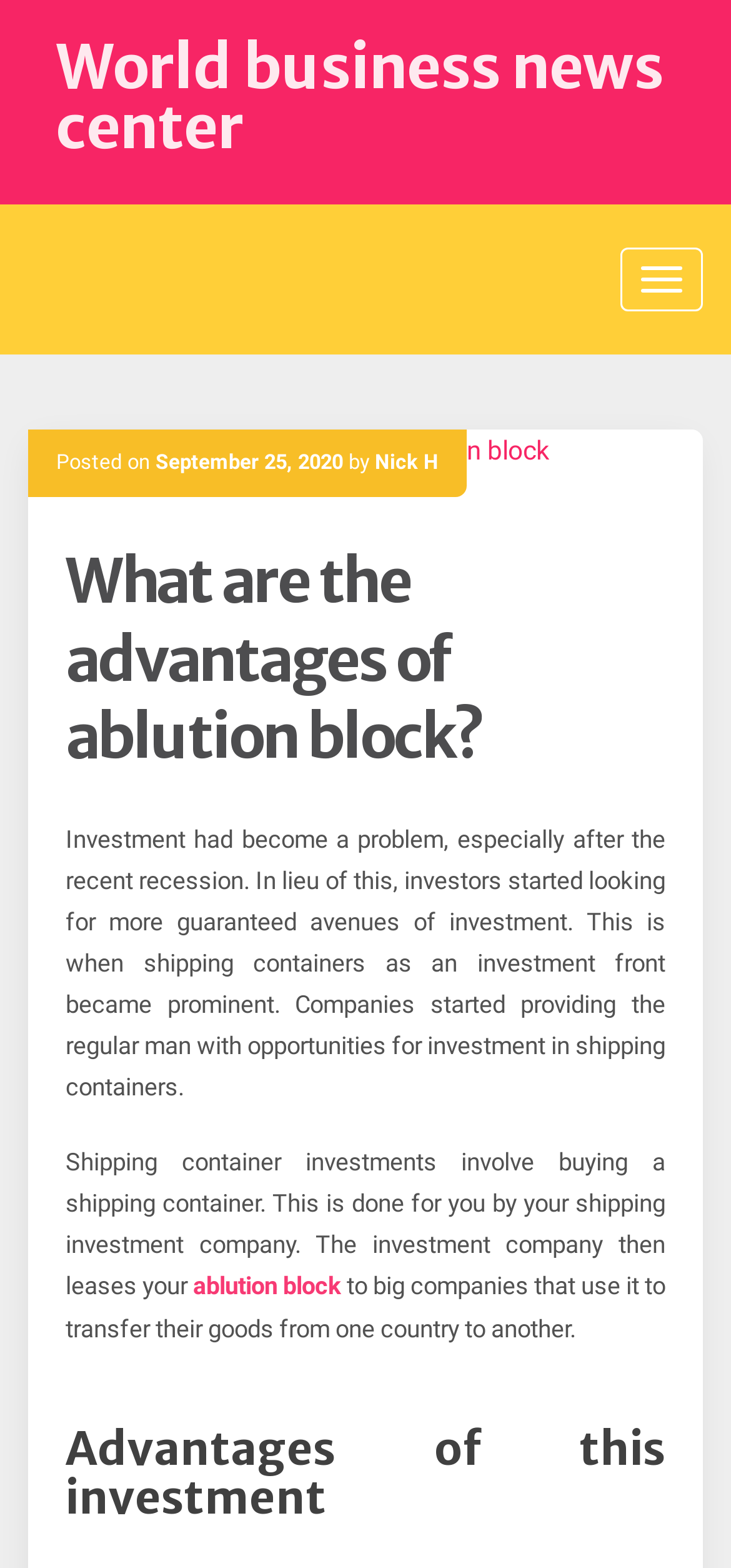Respond to the following question with a brief word or phrase:
Who wrote the article?

Nick H